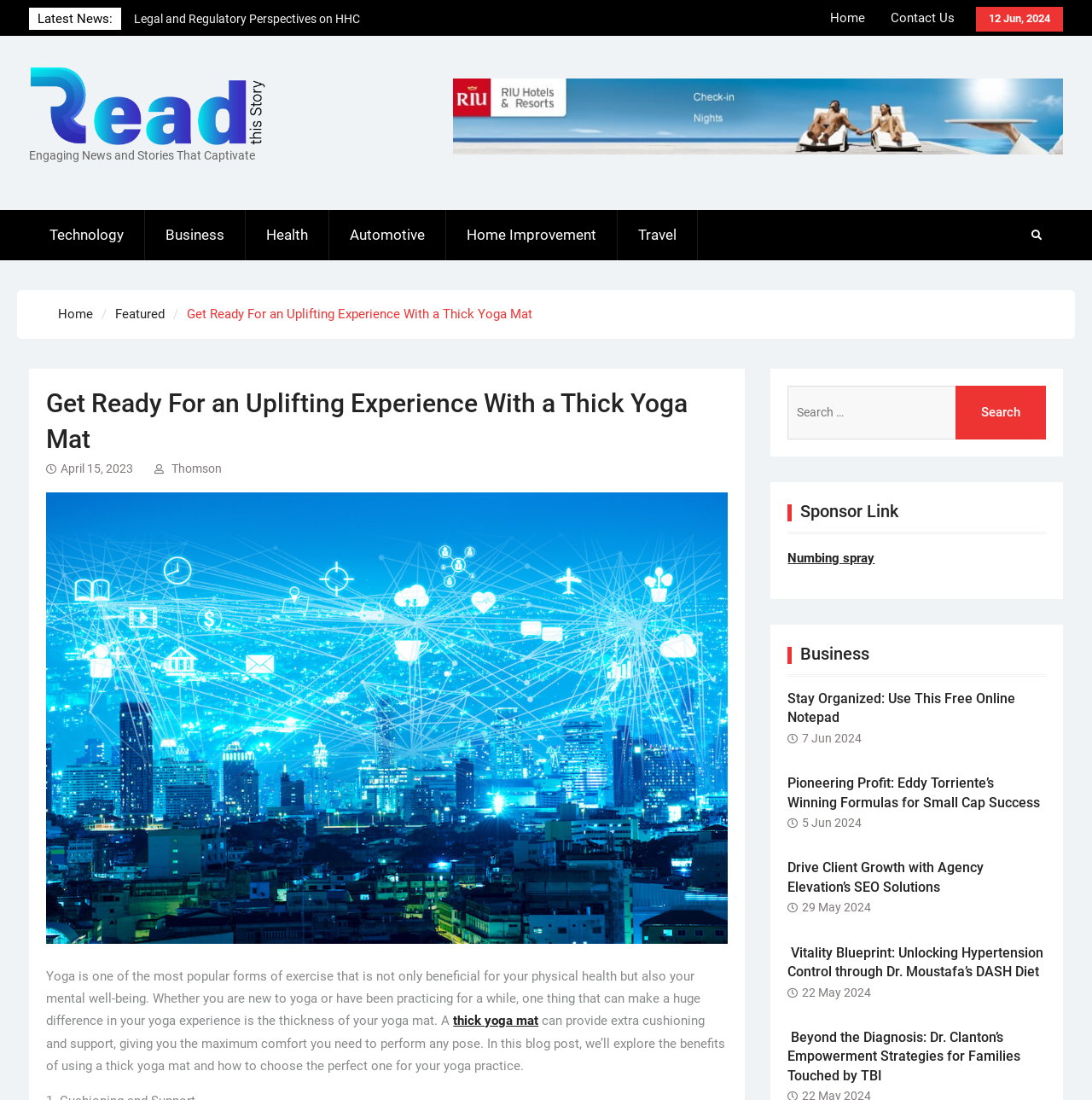Can you identify the bounding box coordinates of the clickable region needed to carry out this instruction: 'Learn more about 'Numbing spray''? The coordinates should be four float numbers within the range of 0 to 1, stated as [left, top, right, bottom].

[0.721, 0.5, 0.801, 0.514]